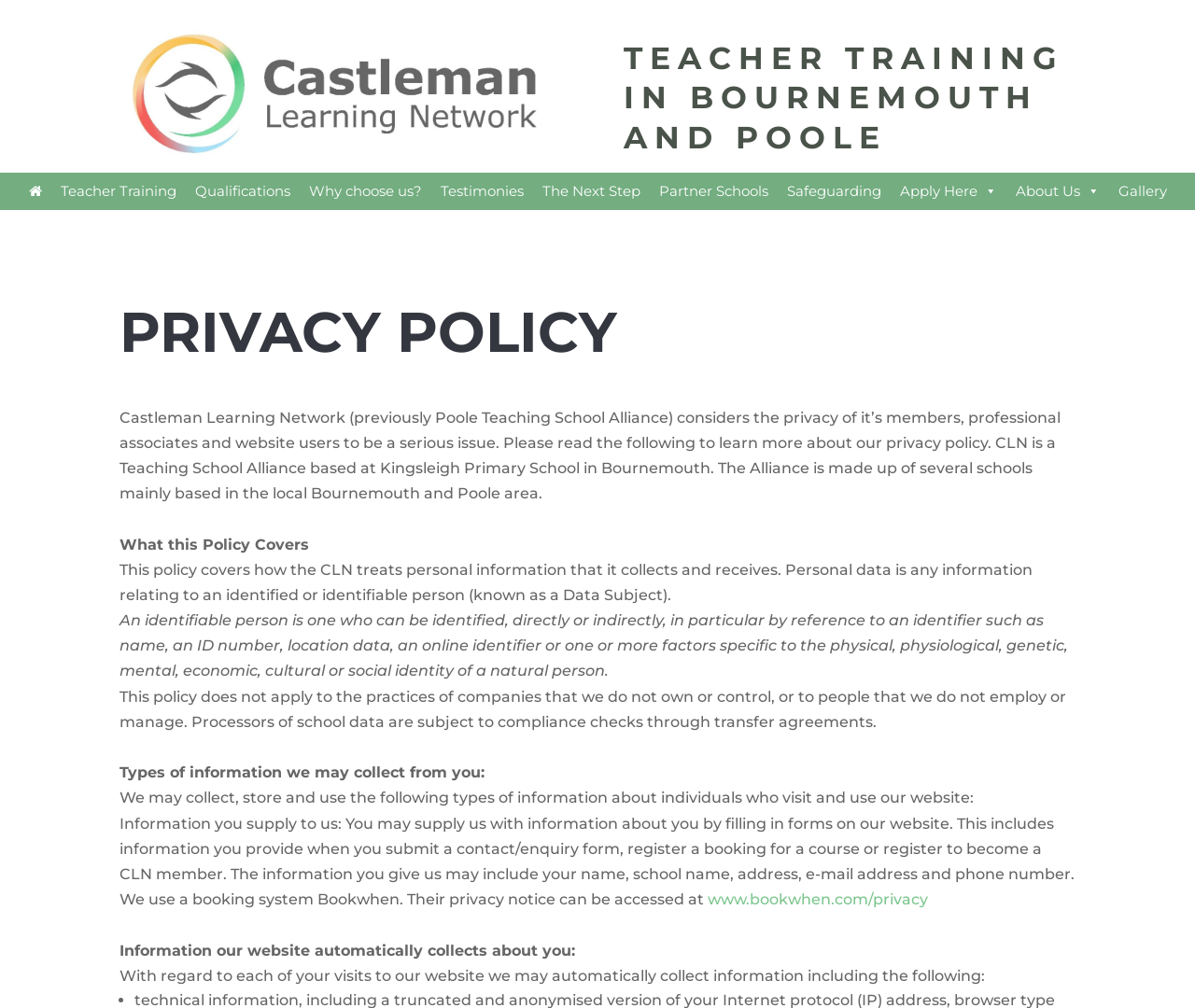Given the element description, predict the bounding box coordinates in the format (top-left x, top-left y, bottom-right x, bottom-right y). Make sure all values are between 0 and 1. Here is the element description: Testimonies

[0.361, 0.171, 0.446, 0.208]